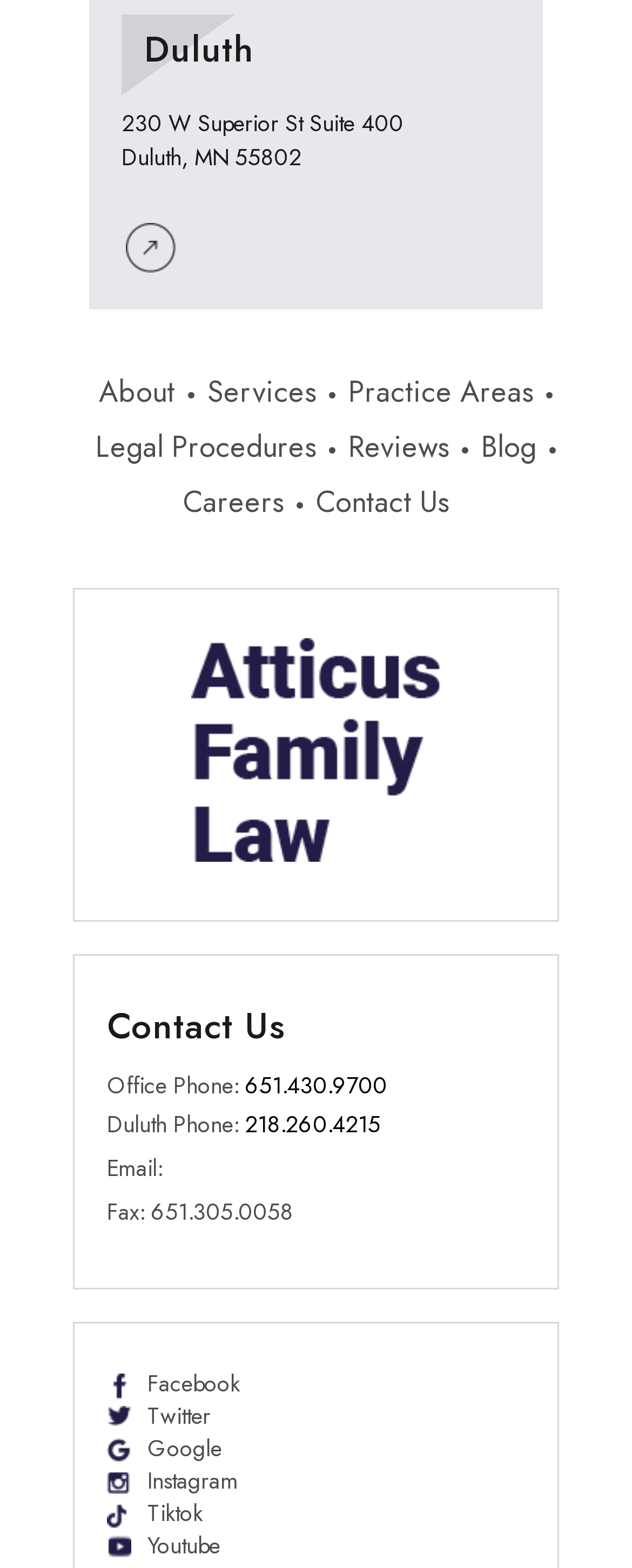Determine the bounding box coordinates of the clickable element necessary to fulfill the instruction: "Call the office phone number". Provide the coordinates as four float numbers within the 0 to 1 range, i.e., [left, top, right, bottom].

[0.387, 0.685, 0.613, 0.699]